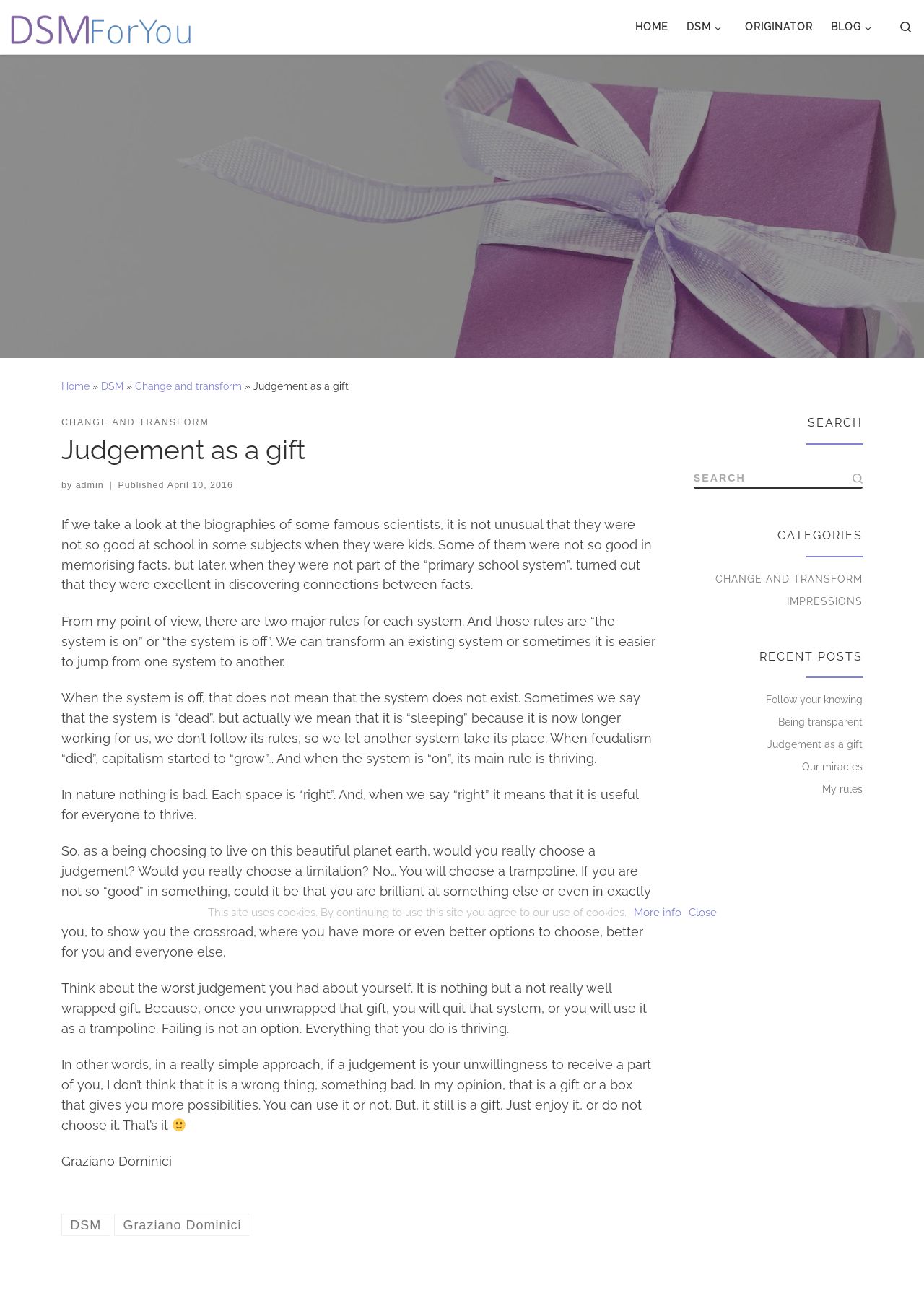Use one word or a short phrase to answer the question provided: 
How many categories are listed in the 'CATEGORIES' section?

2